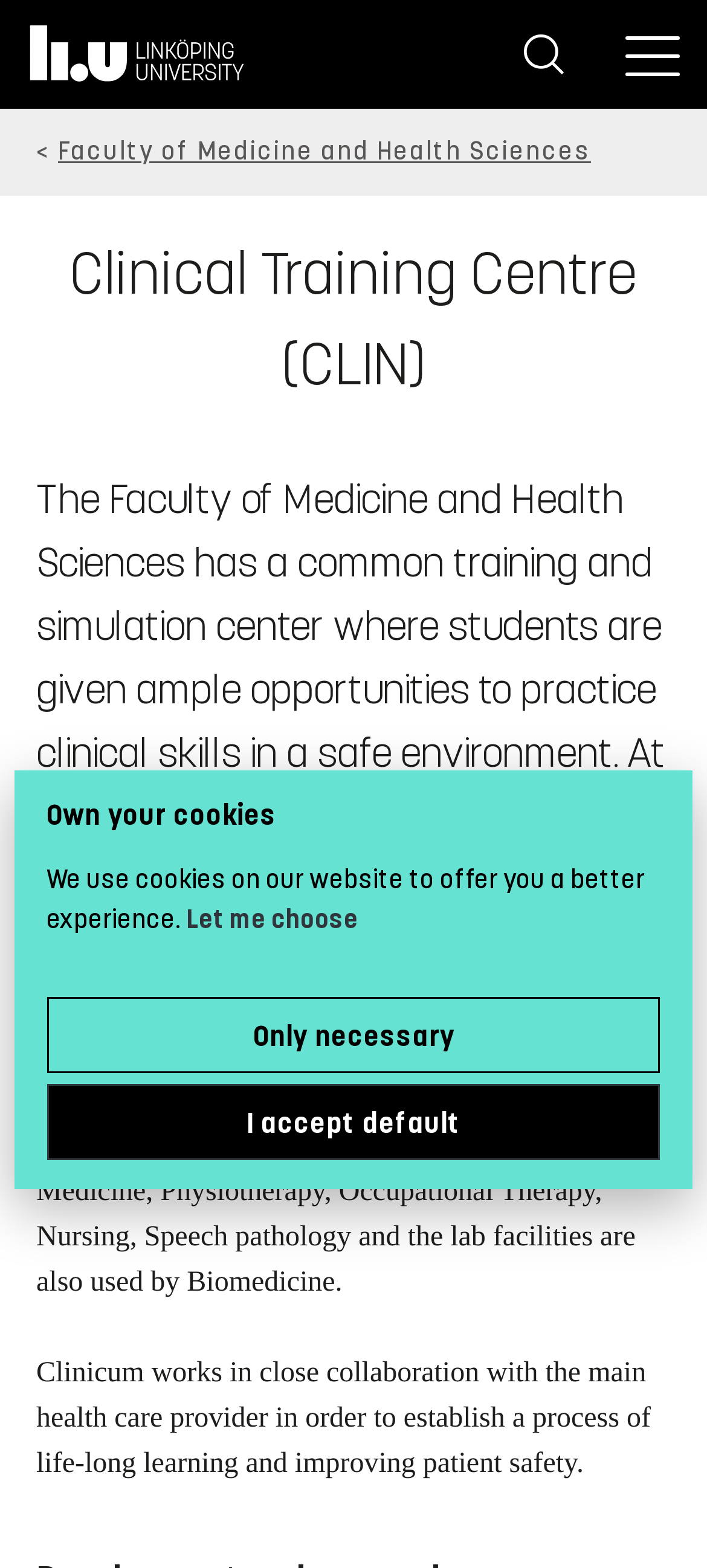Please answer the following question using a single word or phrase: 
What is the navigation element above the main content?

Breadcrumb trail